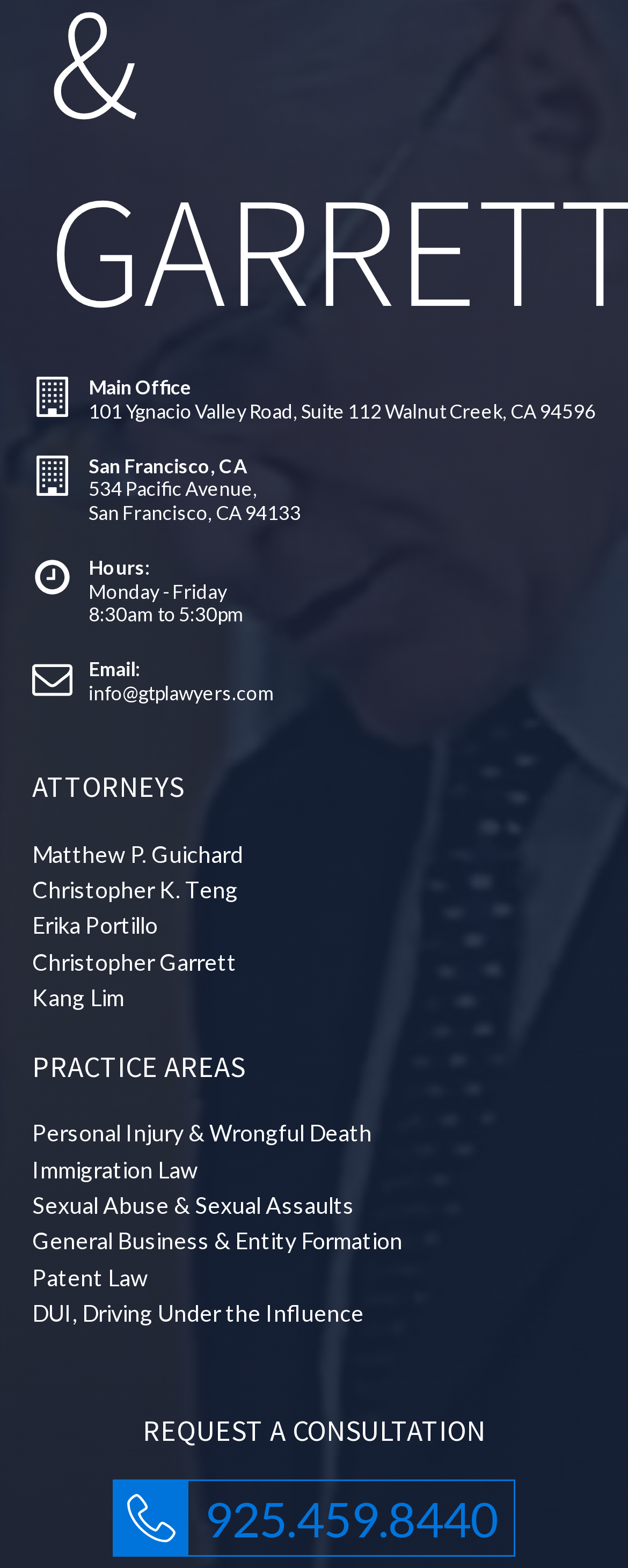Pinpoint the bounding box coordinates for the area that should be clicked to perform the following instruction: "Learn more about attorney Matthew P. Guichard".

[0.051, 0.534, 0.387, 0.557]